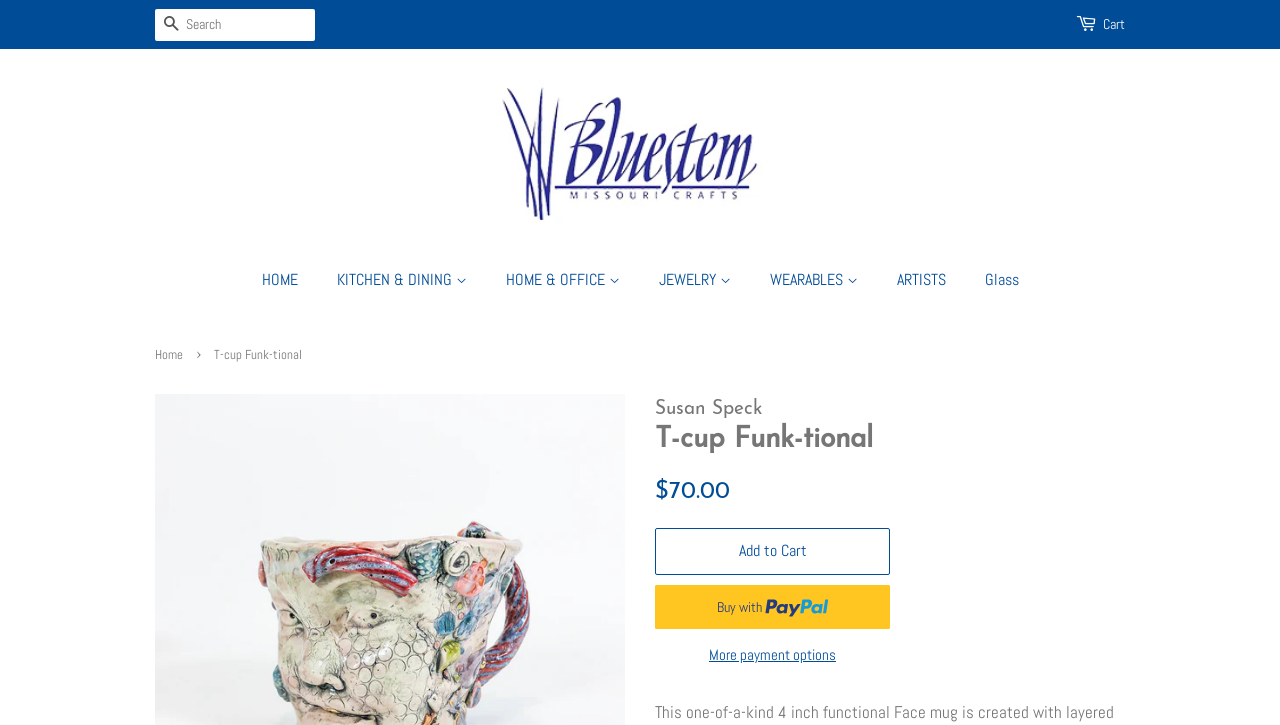Who is the artist?
Provide a well-explained and detailed answer to the question.

I found the answer by looking at the static text element that says 'Susan Speck'. This is likely the name of the artist who created the product.